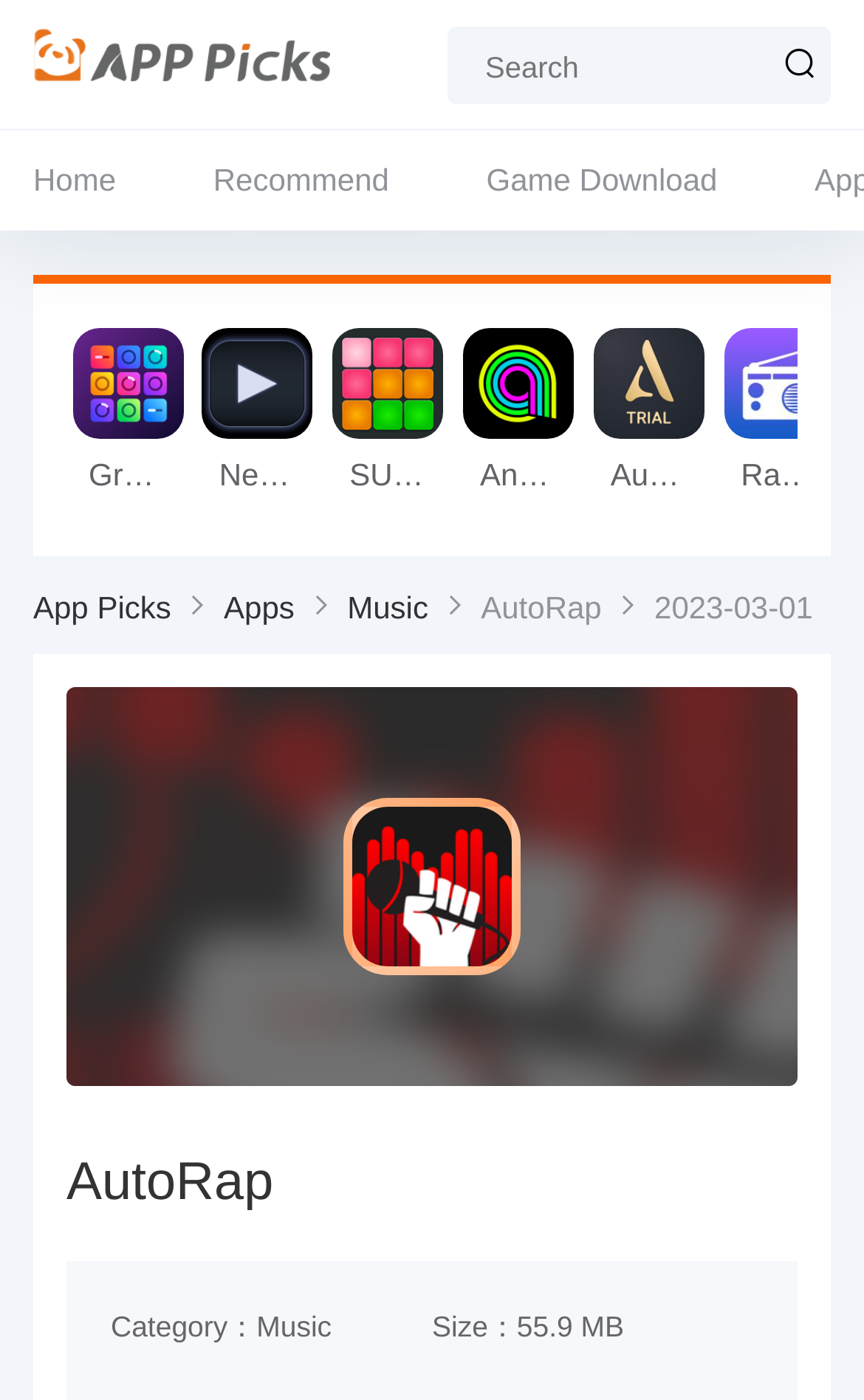Please specify the bounding box coordinates of the area that should be clicked to accomplish the following instruction: "Review guidelines". The coordinates should consist of four float numbers between 0 and 1, i.e., [left, top, right, bottom].

None